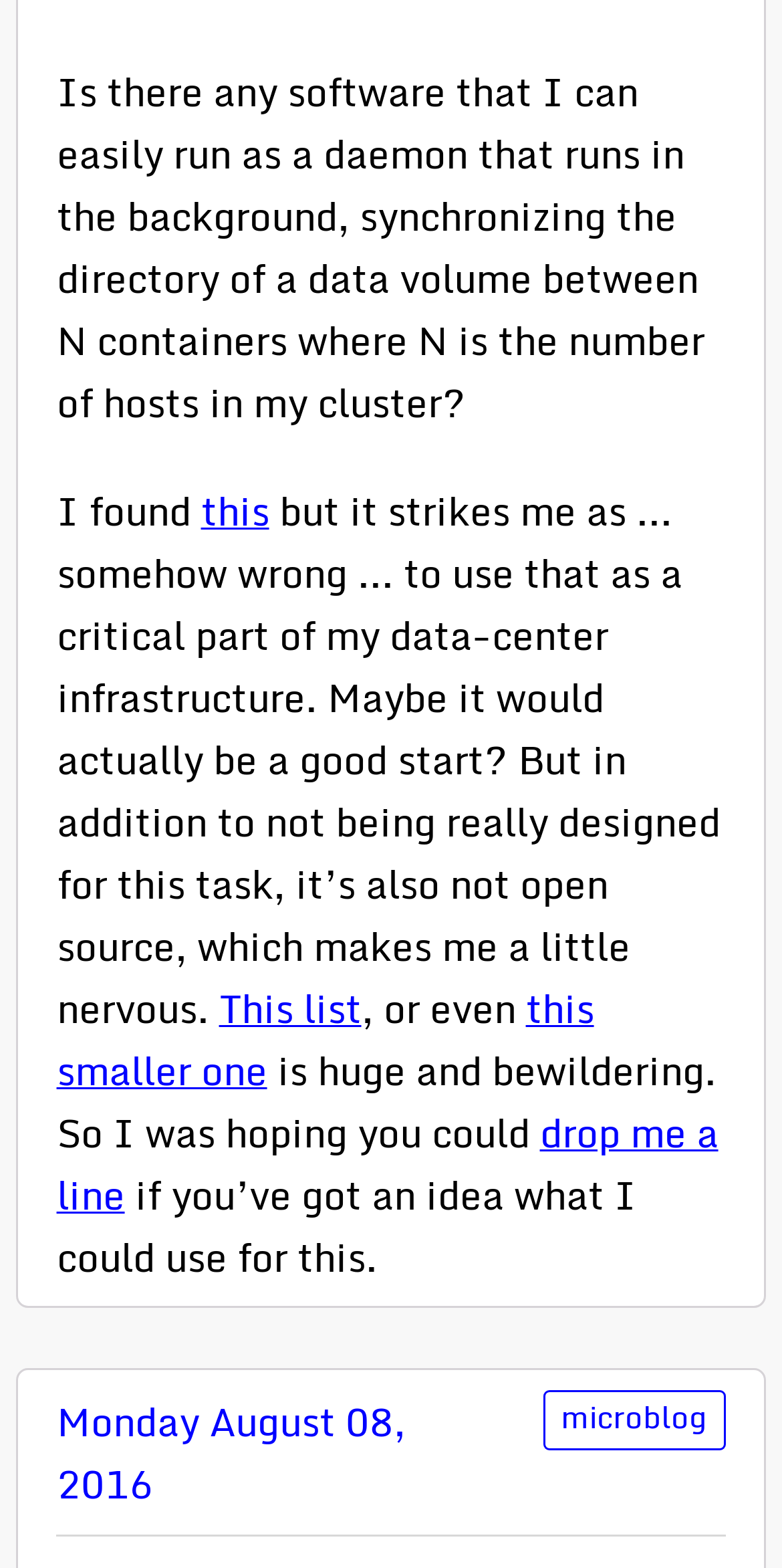Based on the provided description, "This list", find the bounding box of the corresponding UI element in the screenshot.

[0.28, 0.623, 0.462, 0.663]